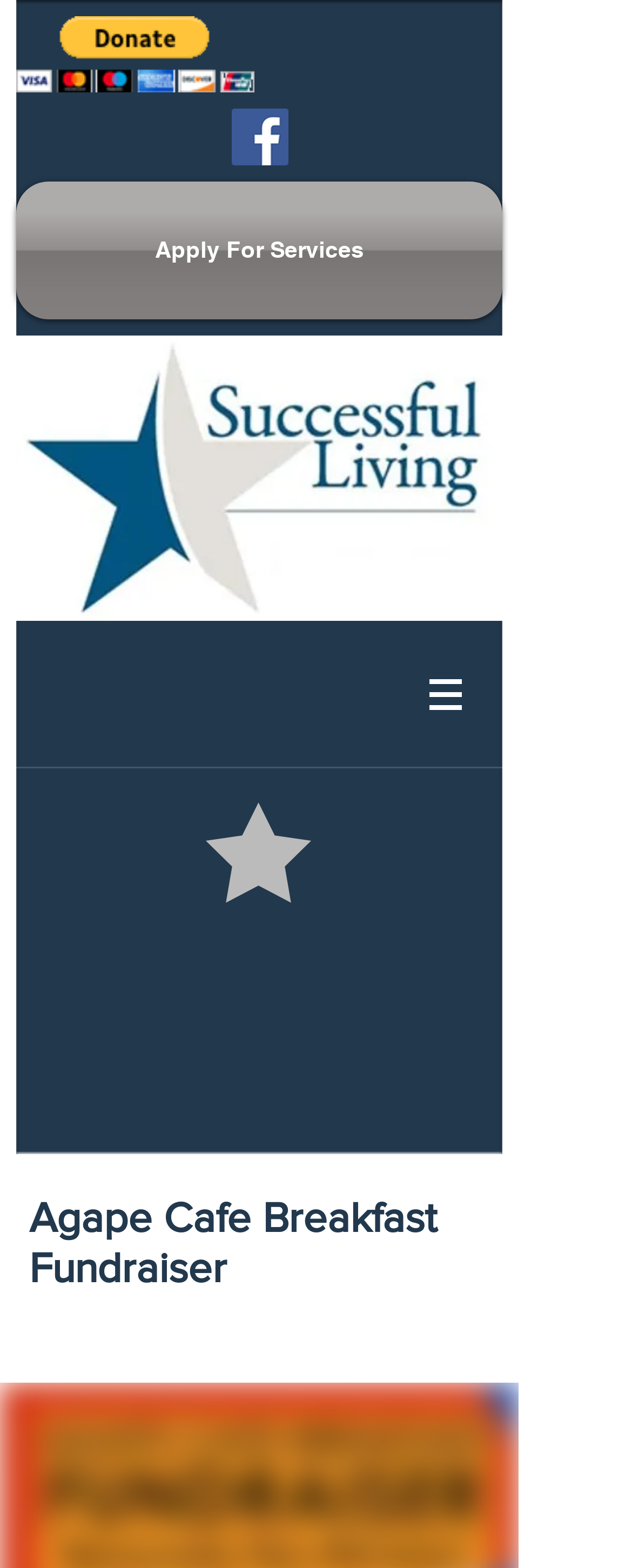Identify the bounding box coordinates for the UI element described as follows: "Apply For Services". Ensure the coordinates are four float numbers between 0 and 1, formatted as [left, top, right, bottom].

[0.026, 0.116, 0.795, 0.204]